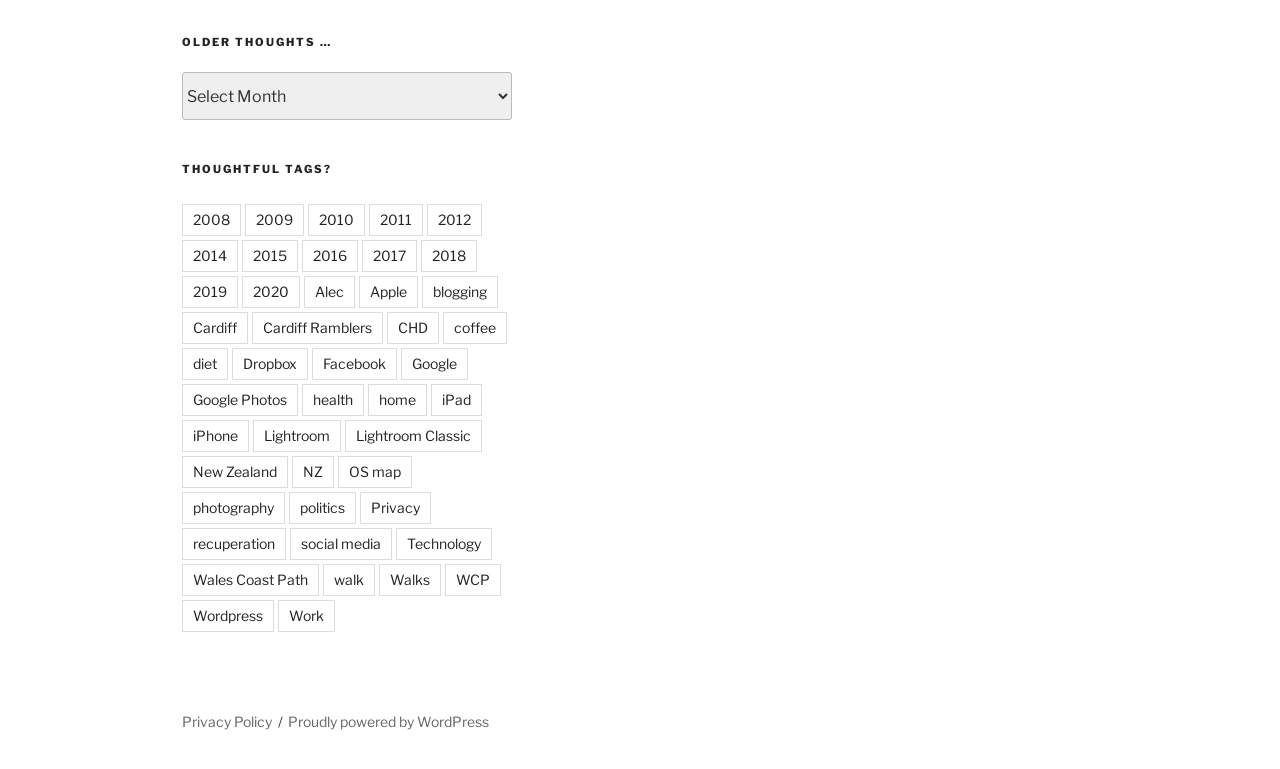Bounding box coordinates must be specified in the format (top-left x, top-left y, bottom-right x, bottom-right y). All values should be floating point numbers between 0 and 1. What are the bounding box coordinates of the UI element described as: Cardiff Ramblers

[0.197, 0.405, 0.299, 0.447]